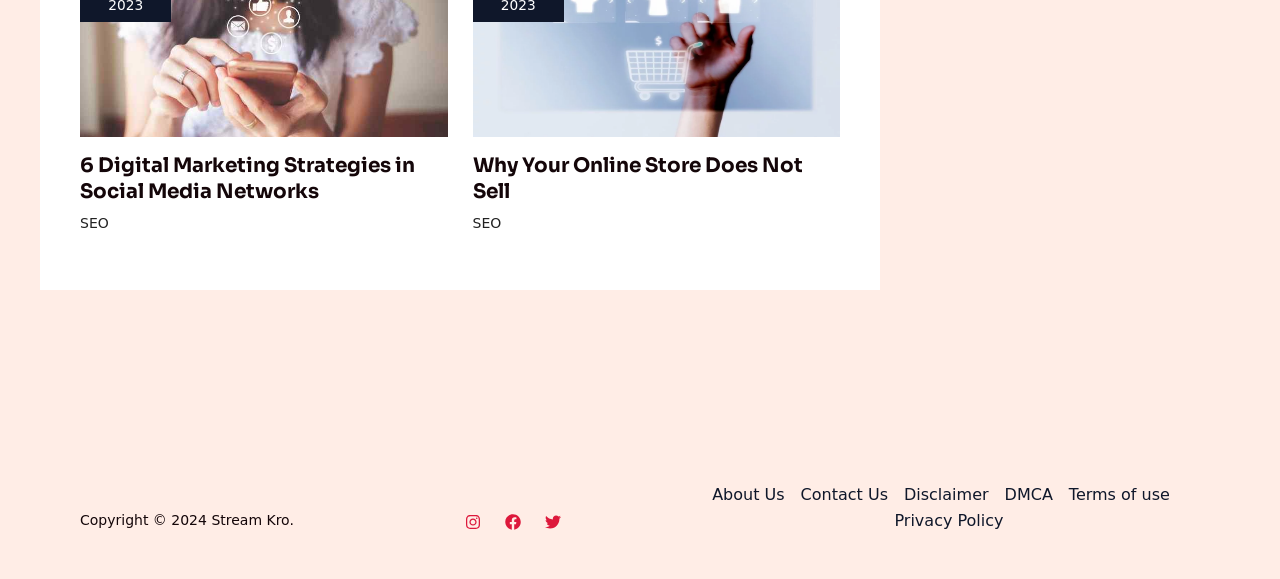Reply to the question below using a single word or brief phrase:
What is the second topic in the main section?

Why Your Online Store Does Not Sell